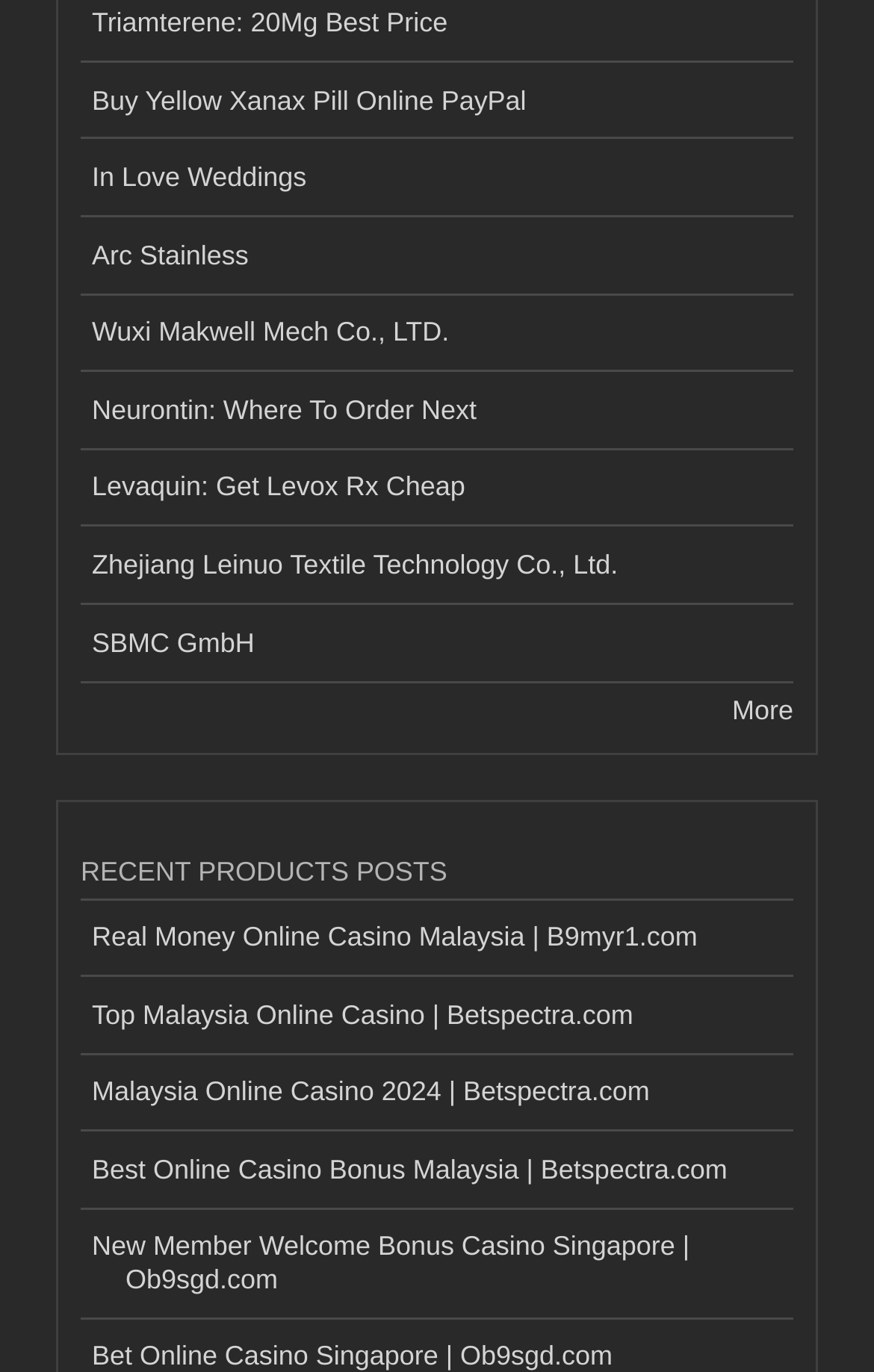Please identify the bounding box coordinates of the element I should click to complete this instruction: 'Click on Buy Yellow Xanax Pill Online PayPal'. The coordinates should be given as four float numbers between 0 and 1, like this: [left, top, right, bottom].

[0.092, 0.046, 0.908, 0.102]